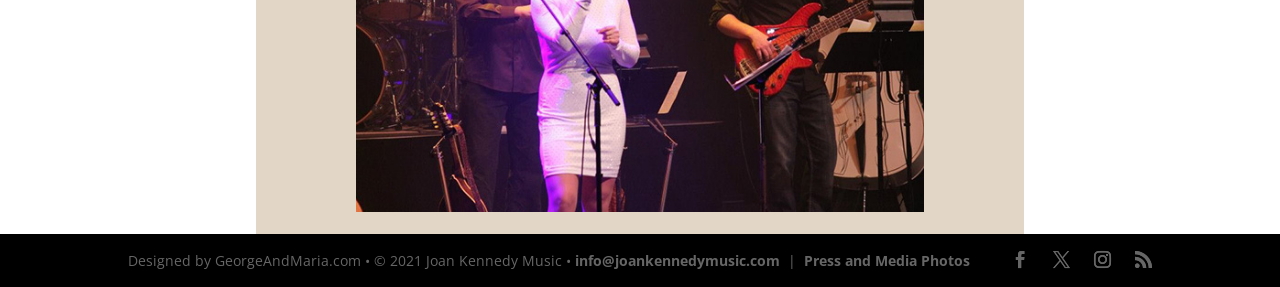What is the email address at the bottom of the page?
Could you give a comprehensive explanation in response to this question?

I found the email address by looking at the links at the bottom of the page, and the one that appears to be an email address is 'info@joankennedymusic.com'.